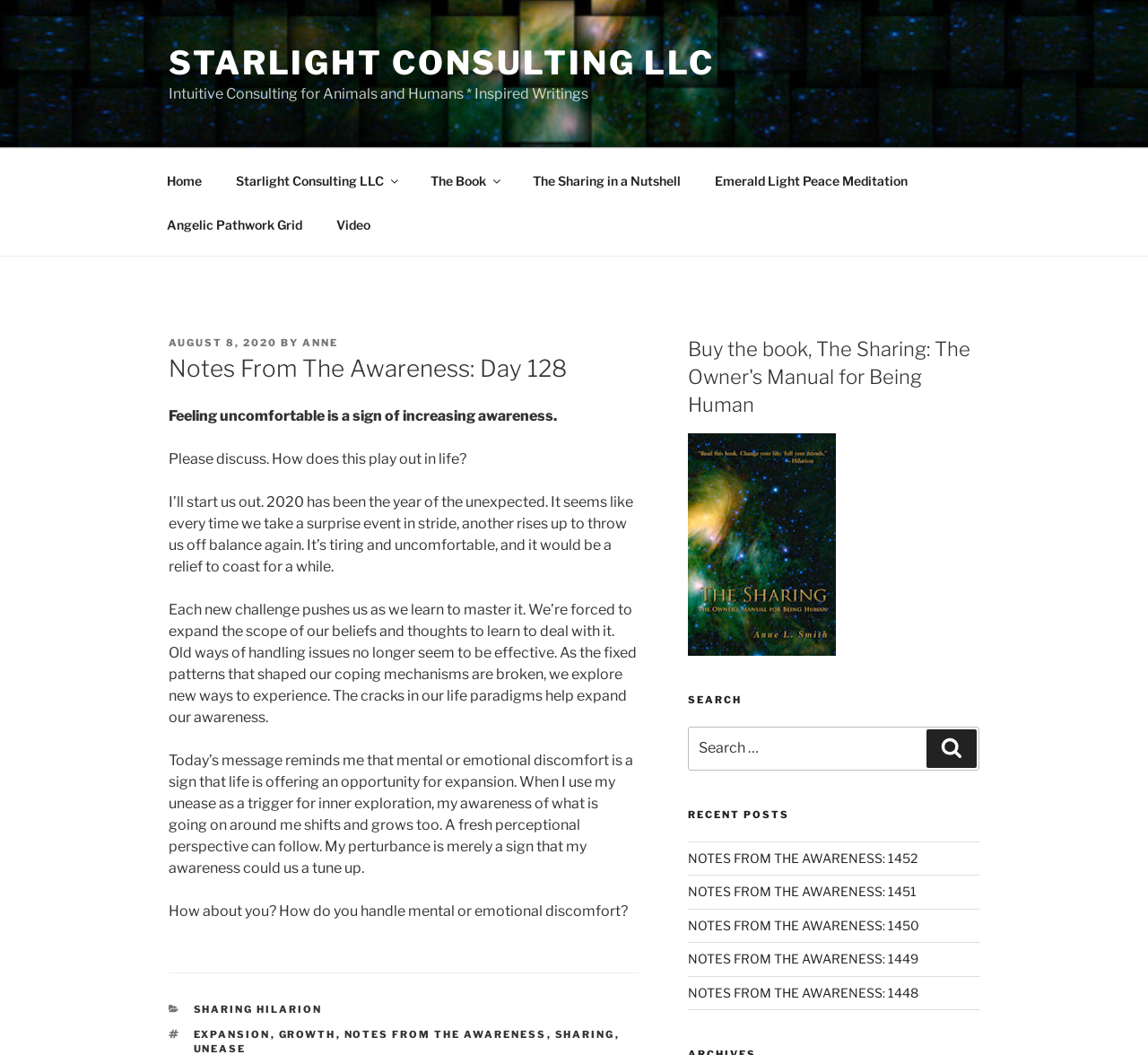Locate the bounding box coordinates of the clickable region to complete the following instruction: "Read the 'Notes From The Awareness: Day 128' article."

[0.147, 0.334, 0.556, 0.365]